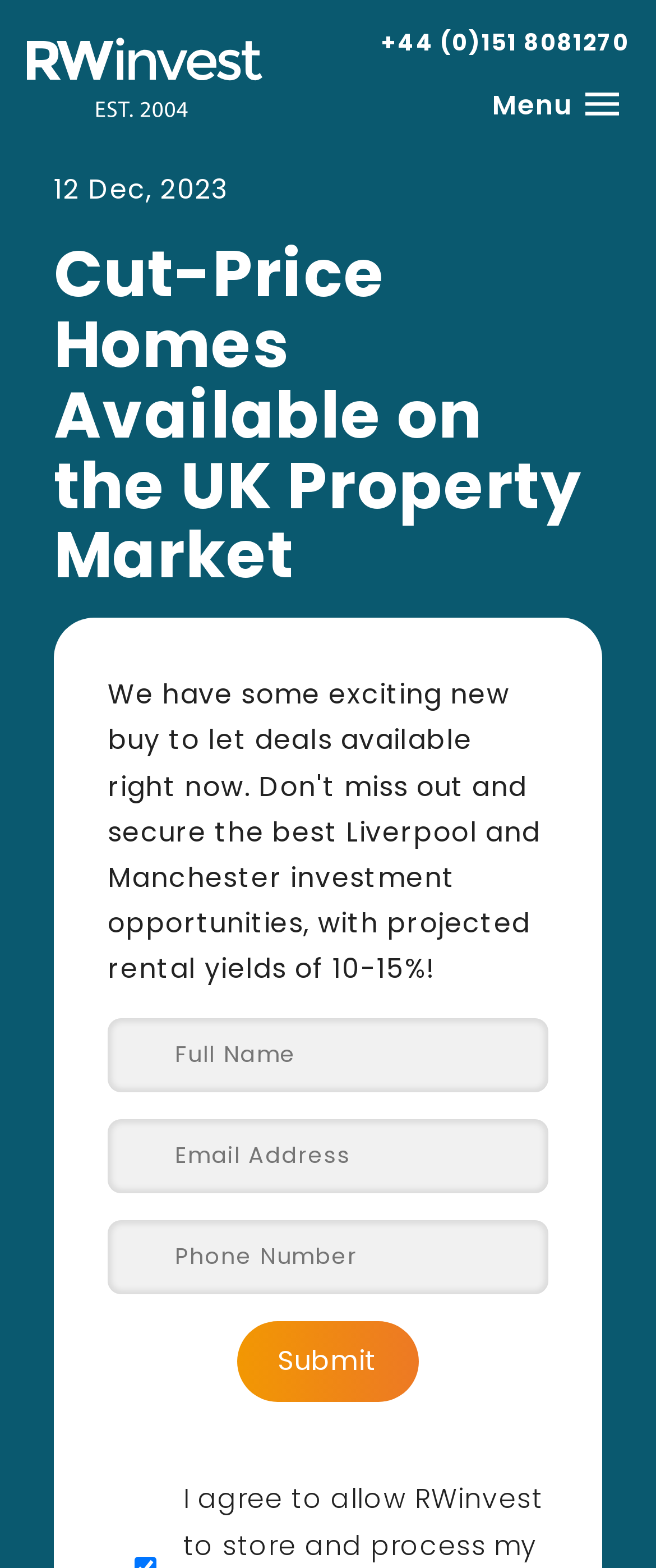Summarize the contents and layout of the webpage in detail.

The webpage is about discounted homes available in the UK property market, with a focus on property news. At the top left, there is a link to the RWinvest Home Page, accompanied by the RWinvest Logo. On the top right, there is a phone number link and a menu button. 

Below the top section, there are three identical buttons with an arrow left icon, aligned horizontally across the top of the page. To the right of these buttons, there is a date label showing "12 Dec, 2023". 

The main heading "Cut-Price Homes Available on the UK Property Market" is prominently displayed below the date label. Underneath the heading, there is a form with three required text fields for full name, email address, and phone number. The form is followed by a submit button.